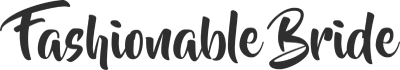What is the focus of the brand?
Provide an in-depth and detailed answer to the question.

The design emphasizes the brand's focus on providing fashionable choices for brides-to-be, suggesting an association with trends, elegance, and memorable wedding experiences.